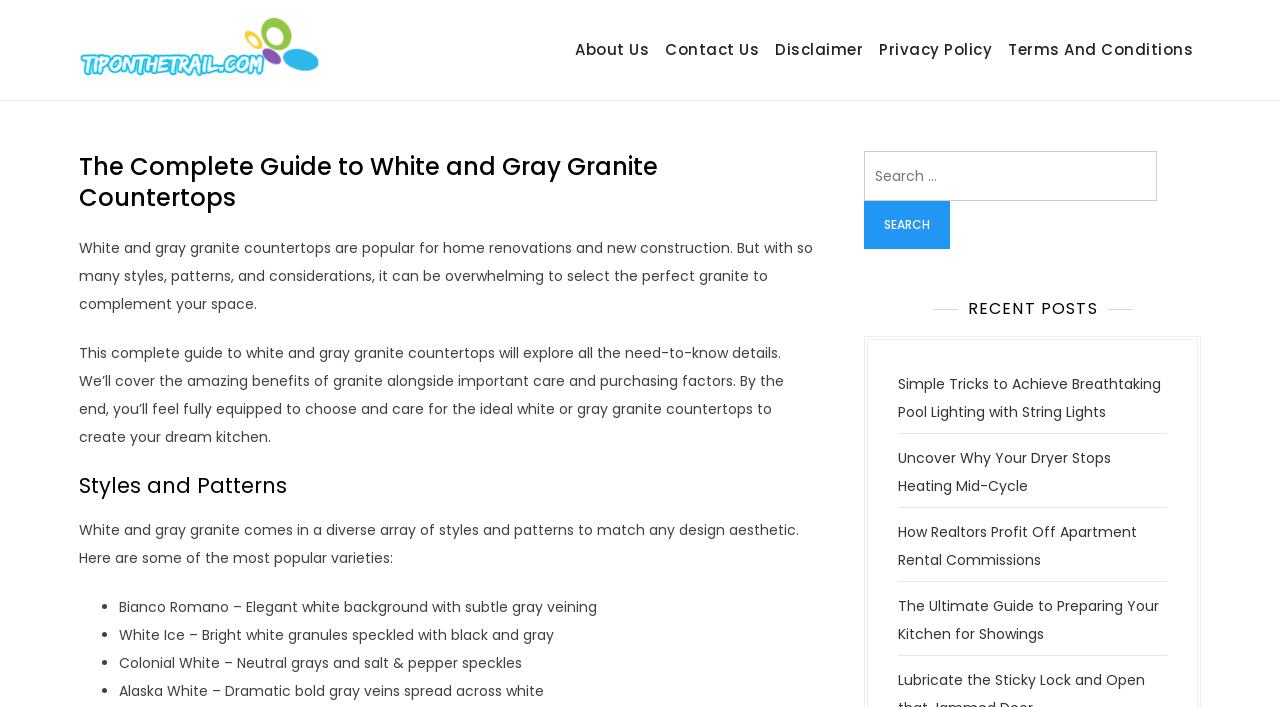Please answer the following question using a single word or phrase: 
What is the main topic of this webpage?

White and gray granite countertops